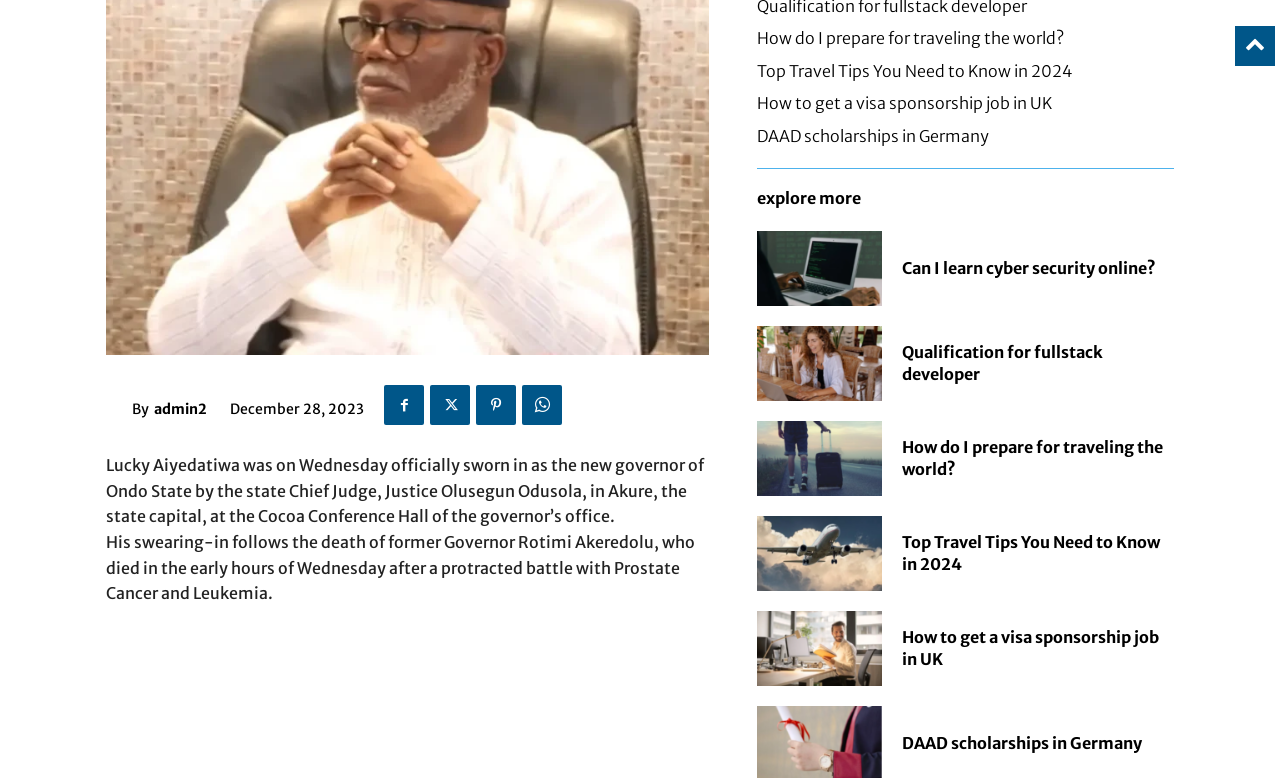What is the date mentioned in the webpage?
Using the image as a reference, answer with just one word or a short phrase.

December 28, 2023